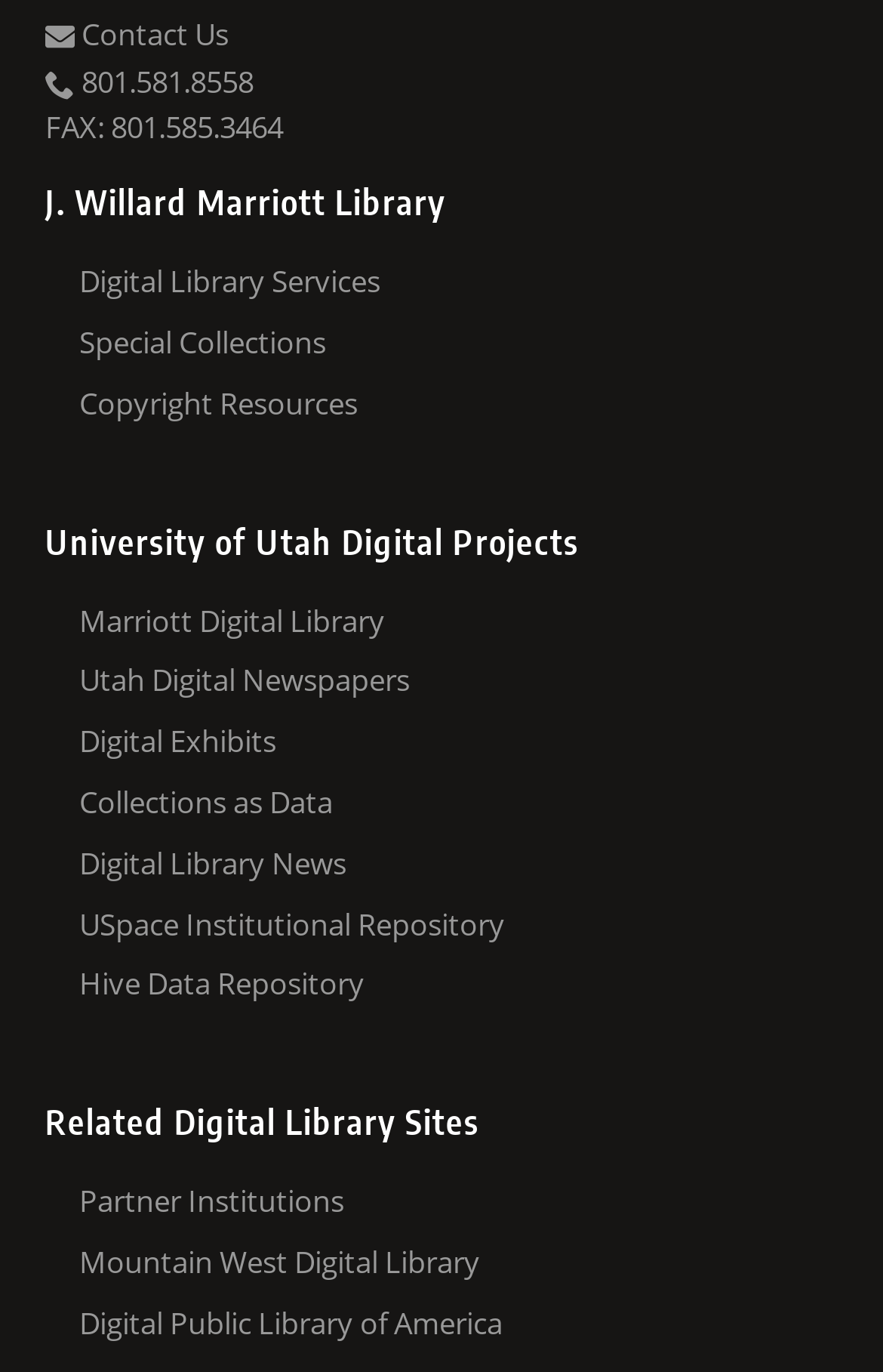What is the last link in the 'Related Digital Library Sites' section?
Analyze the screenshot and provide a detailed answer to the question.

I looked at the 'Related Digital Library Sites' section and found the links 'Partner Institutions', 'Mountain West Digital Library', and 'Digital Public Library of America'. The last link in this section is 'Digital Public Library of America'.